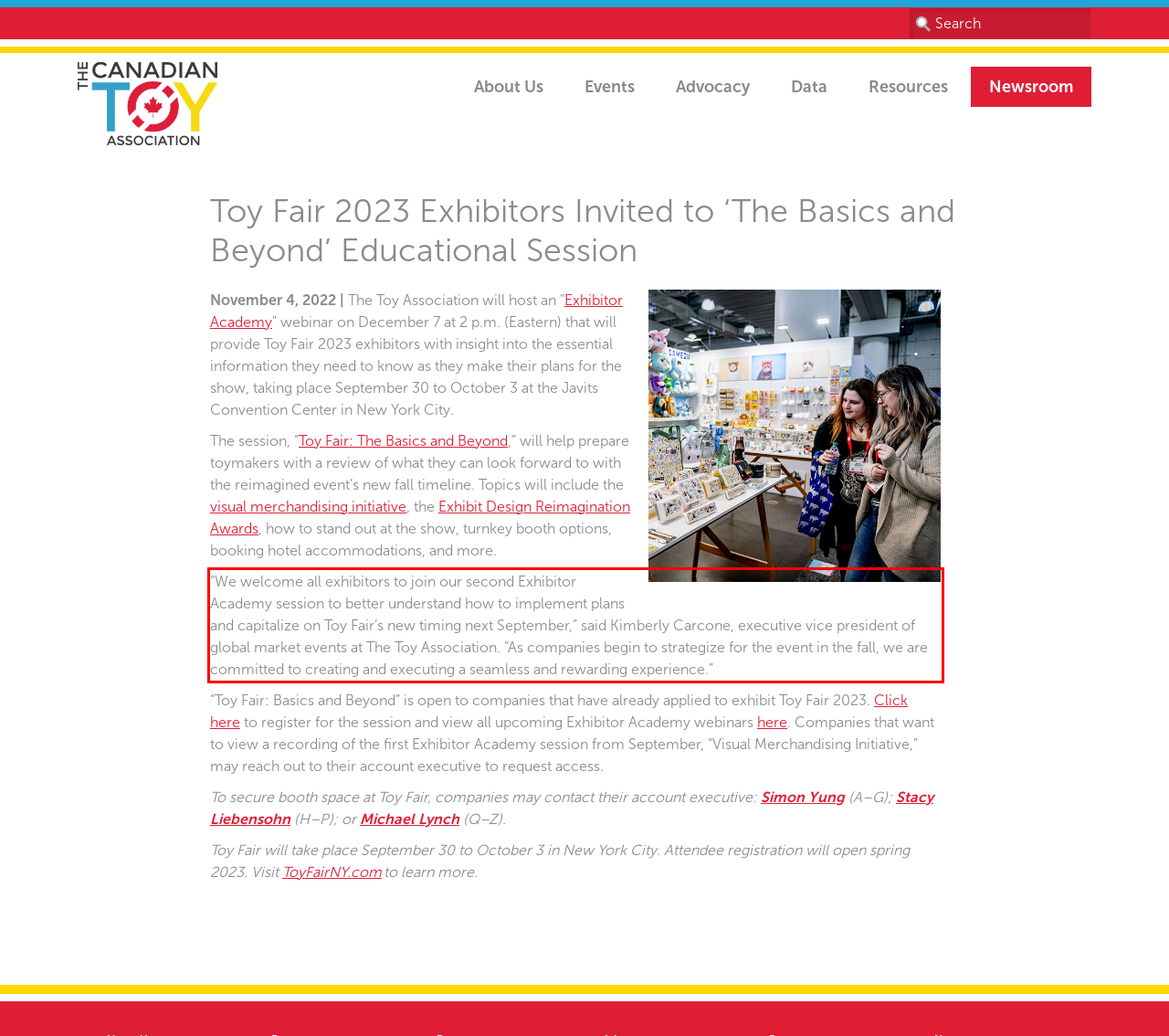Please identify the text within the red rectangular bounding box in the provided webpage screenshot.

“We welcome all exhibitors to join our second Exhibitor Academy session to better understand how to implement plans and capitalize on Toy Fair’s new timing next September,” said Kimberly Carcone, executive vice president of global market events at The Toy Association. “As companies begin to strategize for the event in the fall, we are committed to creating and executing a seamless and rewarding experience.”